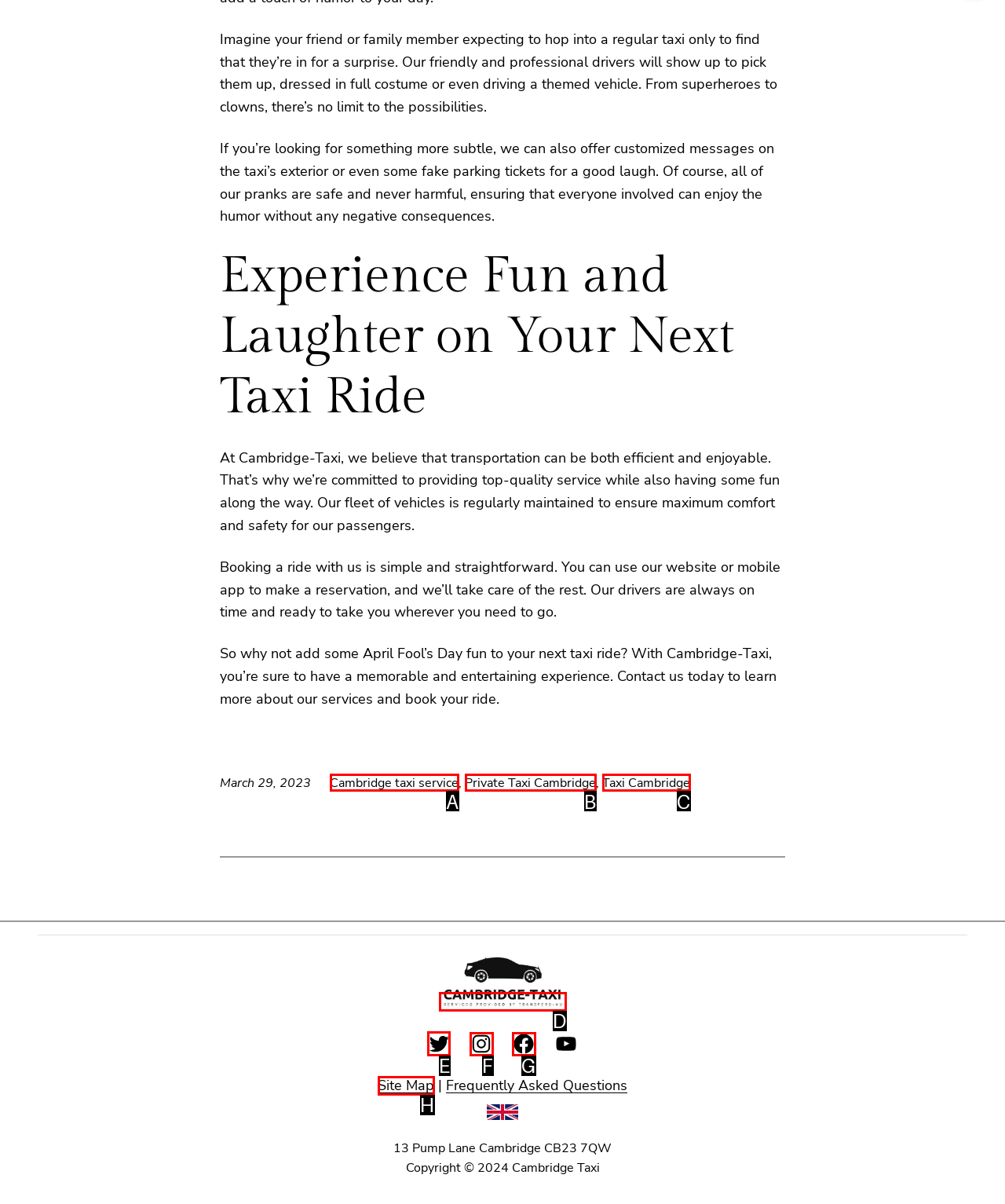Determine which HTML element should be clicked for this task: Click the 'Twitter' link
Provide the option's letter from the available choices.

E